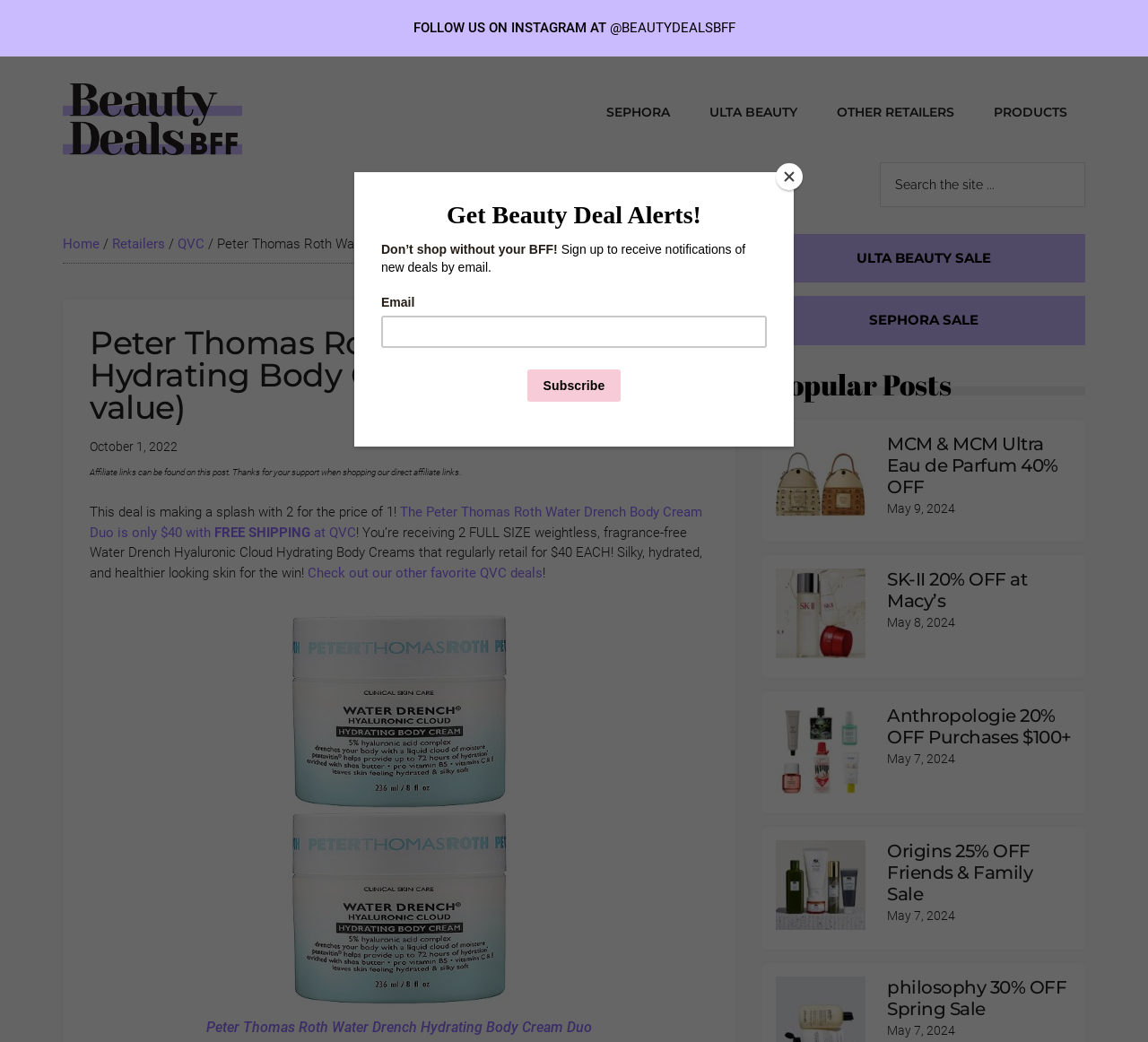Please identify the bounding box coordinates of the area that needs to be clicked to follow this instruction: "Check out other favorite QVC deals".

[0.268, 0.542, 0.473, 0.557]